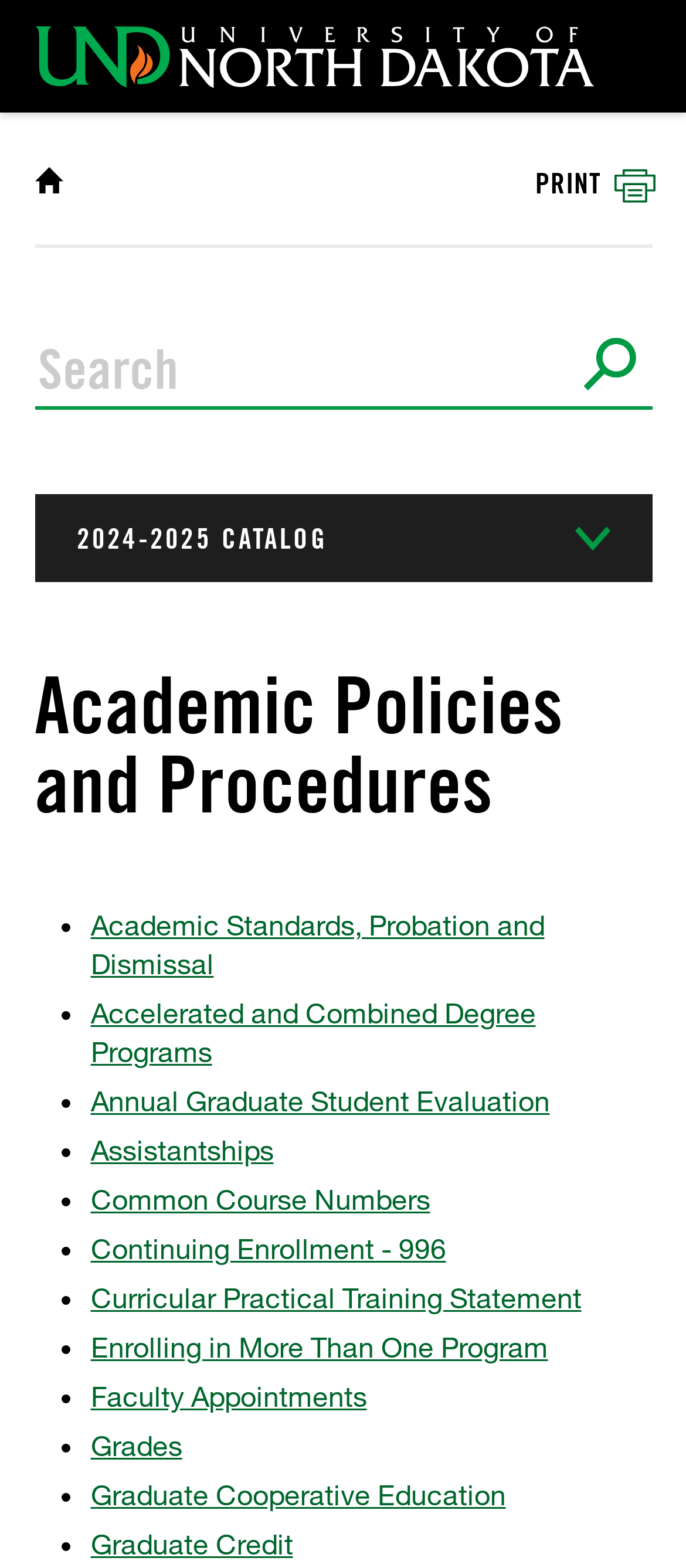What is the function of the 'Submit search' button?
From the details in the image, answer the question comprehensively.

I analyzed the search box and the 'Submit search' button next to it, and concluded that the button's function is to submit the search query to search the catalog.